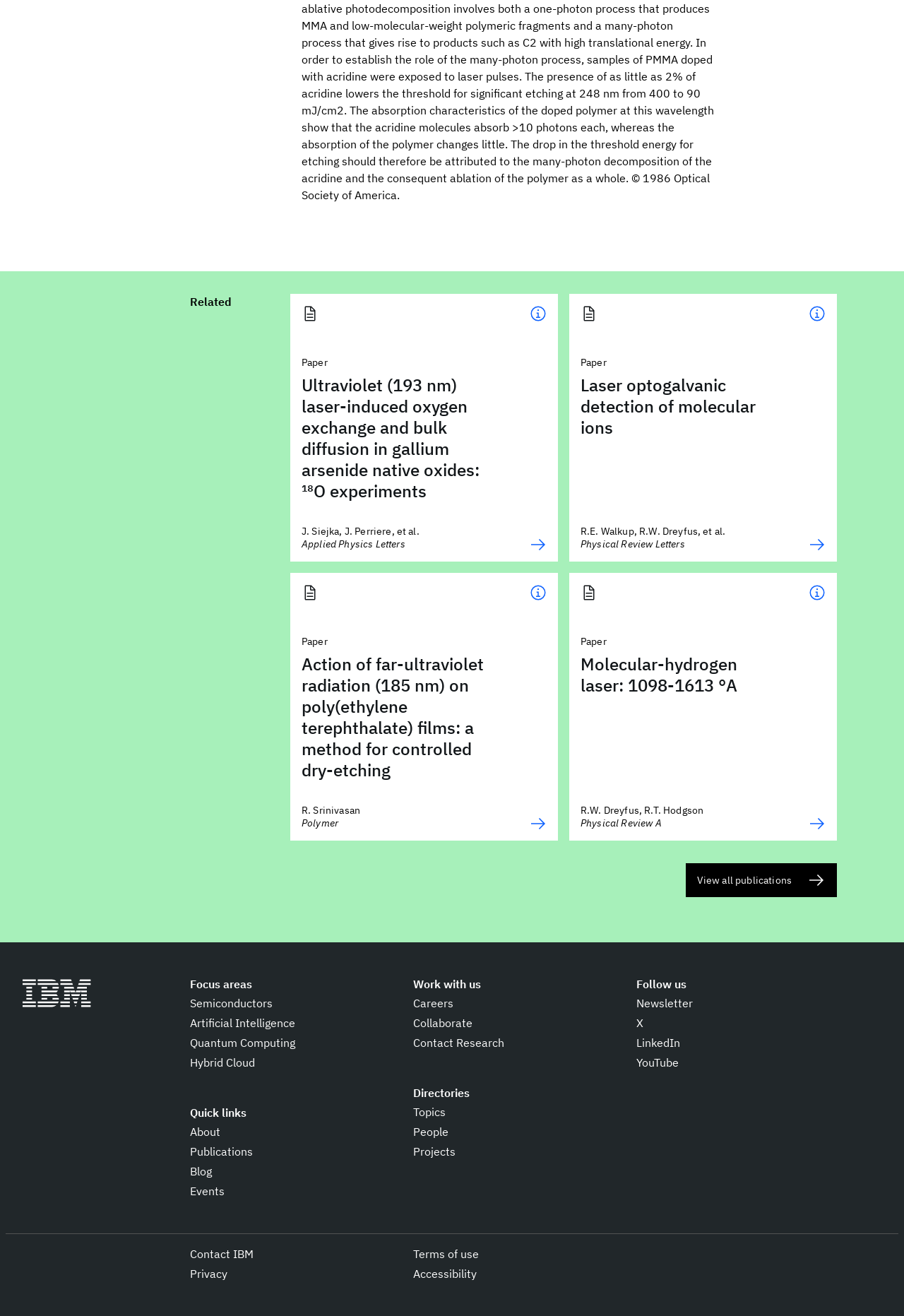What is the name of the last link in the 'Quick links' section? Examine the screenshot and reply using just one word or a brief phrase.

Events